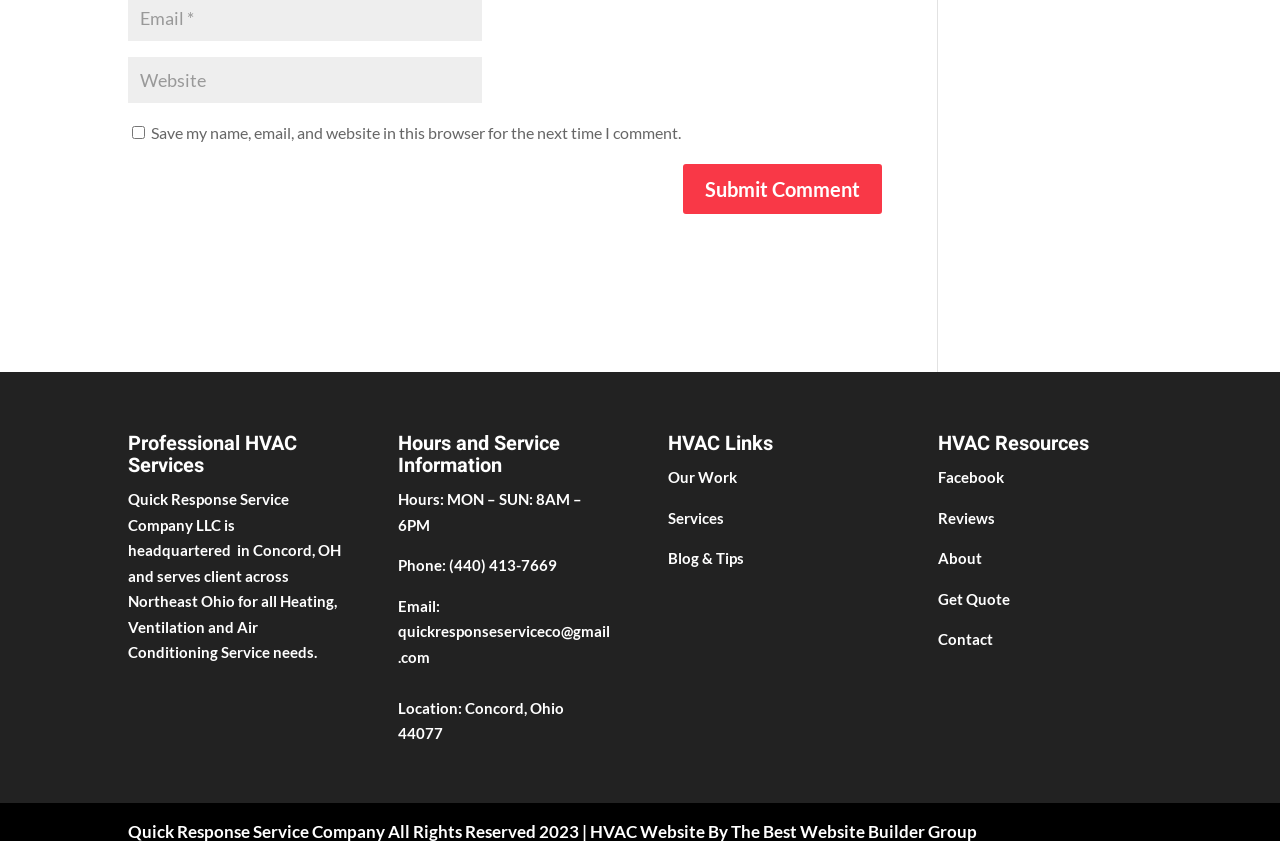Could you determine the bounding box coordinates of the clickable element to complete the instruction: "Call the phone number"? Provide the coordinates as four float numbers between 0 and 1, i.e., [left, top, right, bottom].

[0.351, 0.661, 0.435, 0.683]